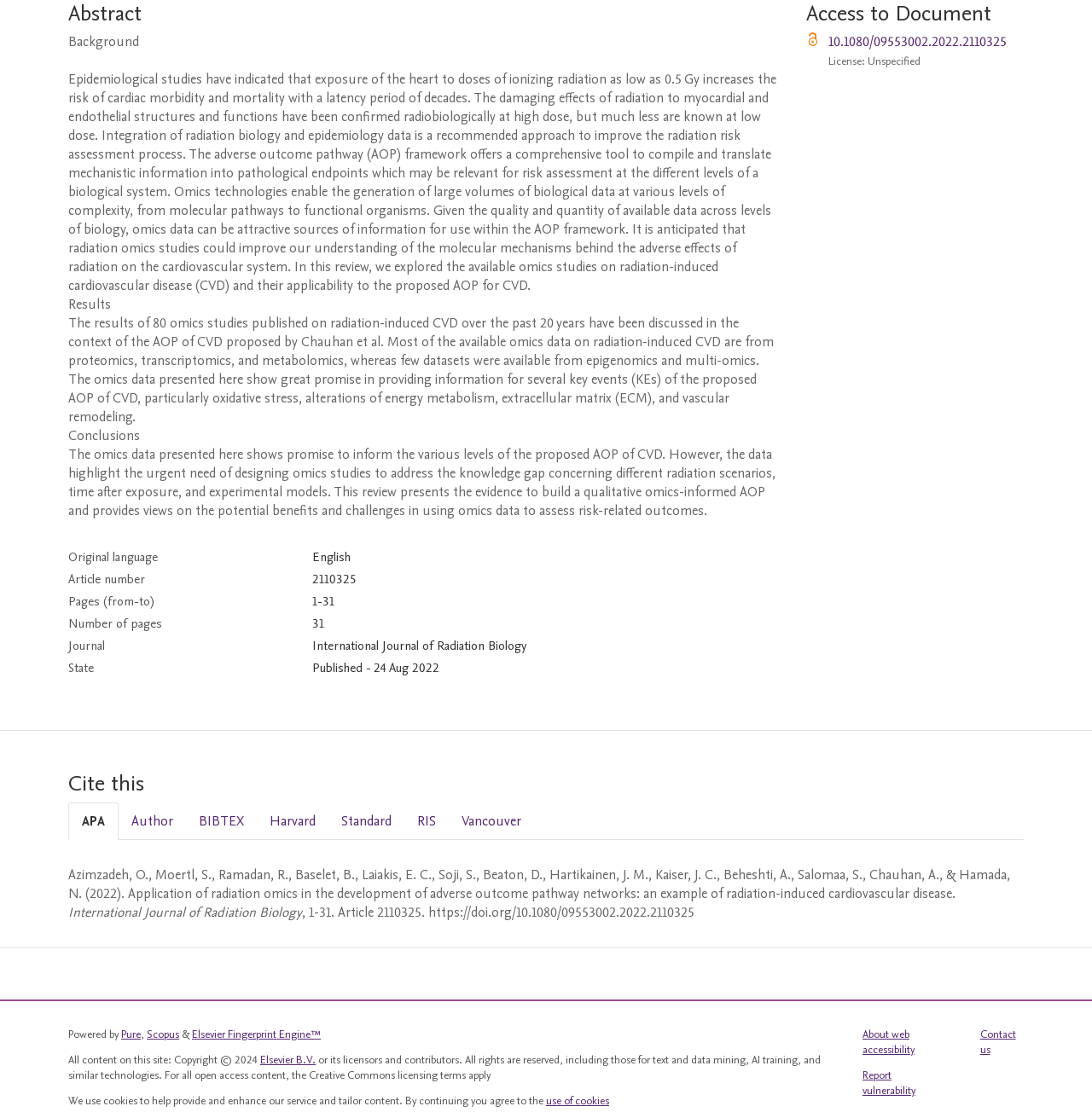Using the format (top-left x, top-left y, bottom-right x, bottom-right y), provide the bounding box coordinates for the described UI element. All values should be floating point numbers between 0 and 1: aria-label="Positive feedback button"

None